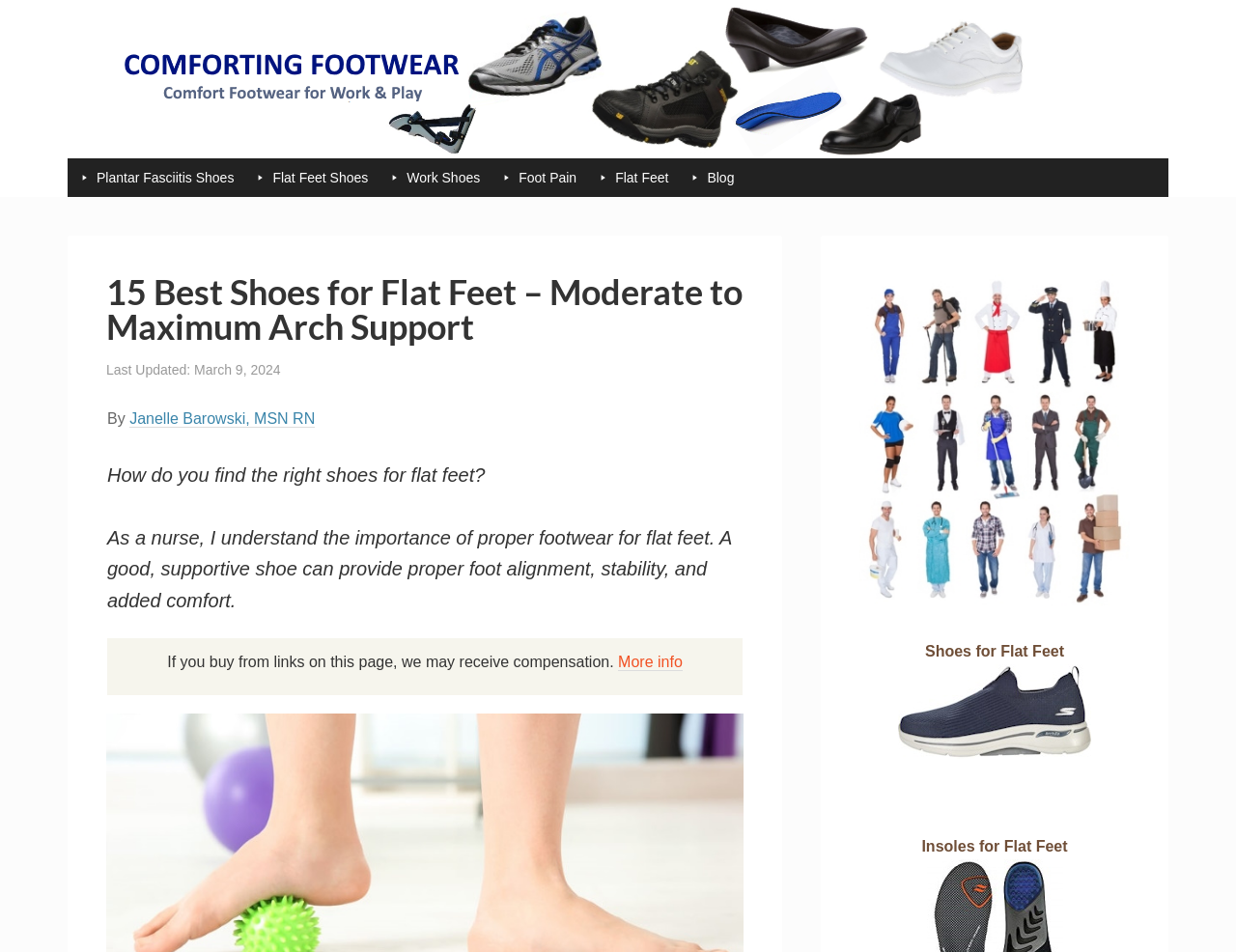Refer to the screenshot and give an in-depth answer to this question: What is the purpose of insoles for flat feet?

The webpage does not specify the purpose of insoles for flat feet, but it mentions them as a related topic to shoes for flat feet.